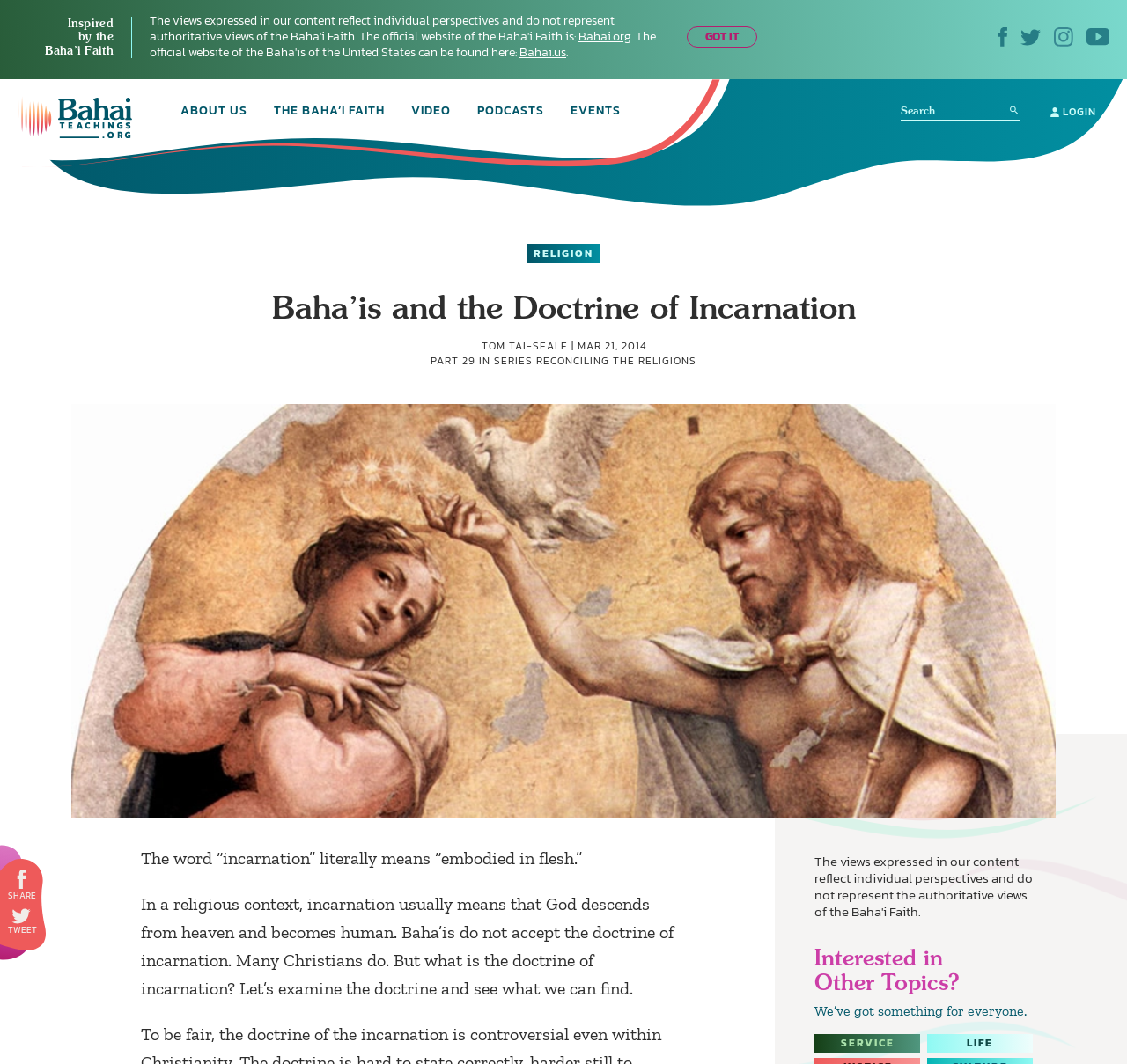Please identify the bounding box coordinates of the element's region that should be clicked to execute the following instruction: "Click on the 'LOGIN' button". The bounding box coordinates must be four float numbers between 0 and 1, i.e., [left, top, right, bottom].

[0.92, 0.1, 0.984, 0.112]